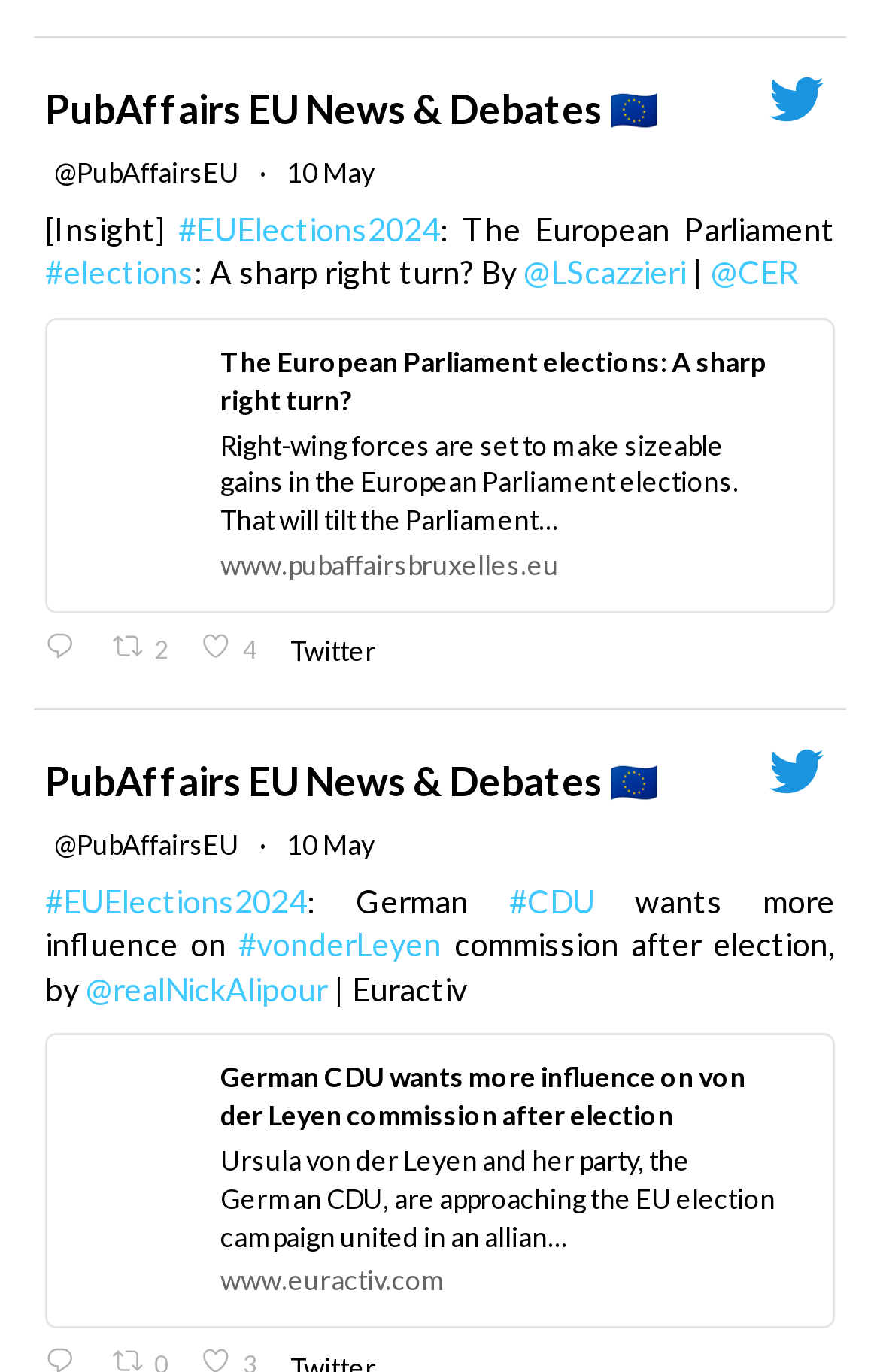What is the name of the news website mentioned in the latest tweet?
Based on the visual details in the image, please answer the question thoroughly.

The latest tweet mentions an article from Euractiv, a news website, which is indicated by the '| Euractiv' text.